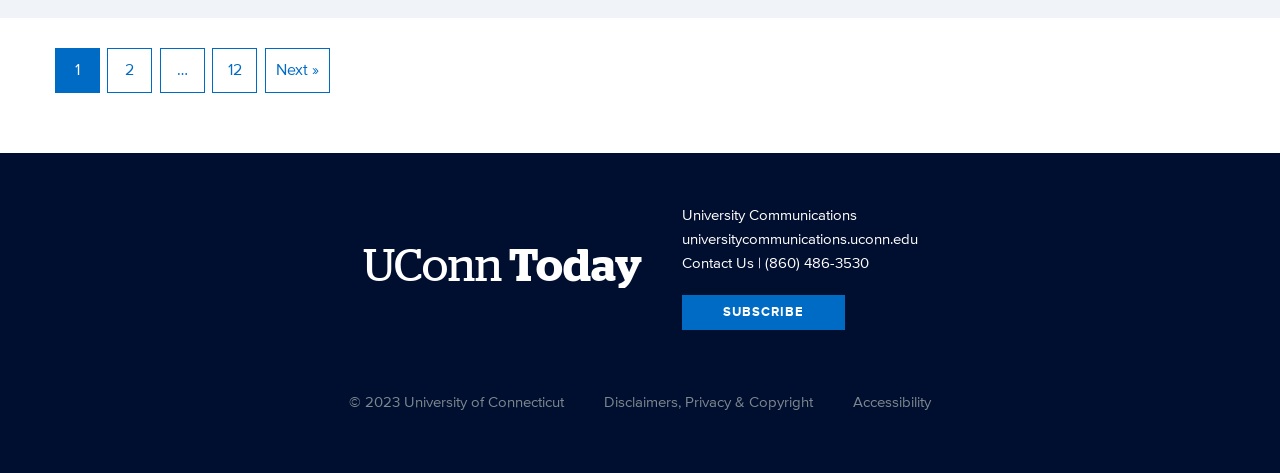Locate the bounding box coordinates of the clickable region necessary to complete the following instruction: "view disclaimers". Provide the coordinates in the format of four float numbers between 0 and 1, i.e., [left, top, right, bottom].

[0.464, 0.826, 0.643, 0.87]